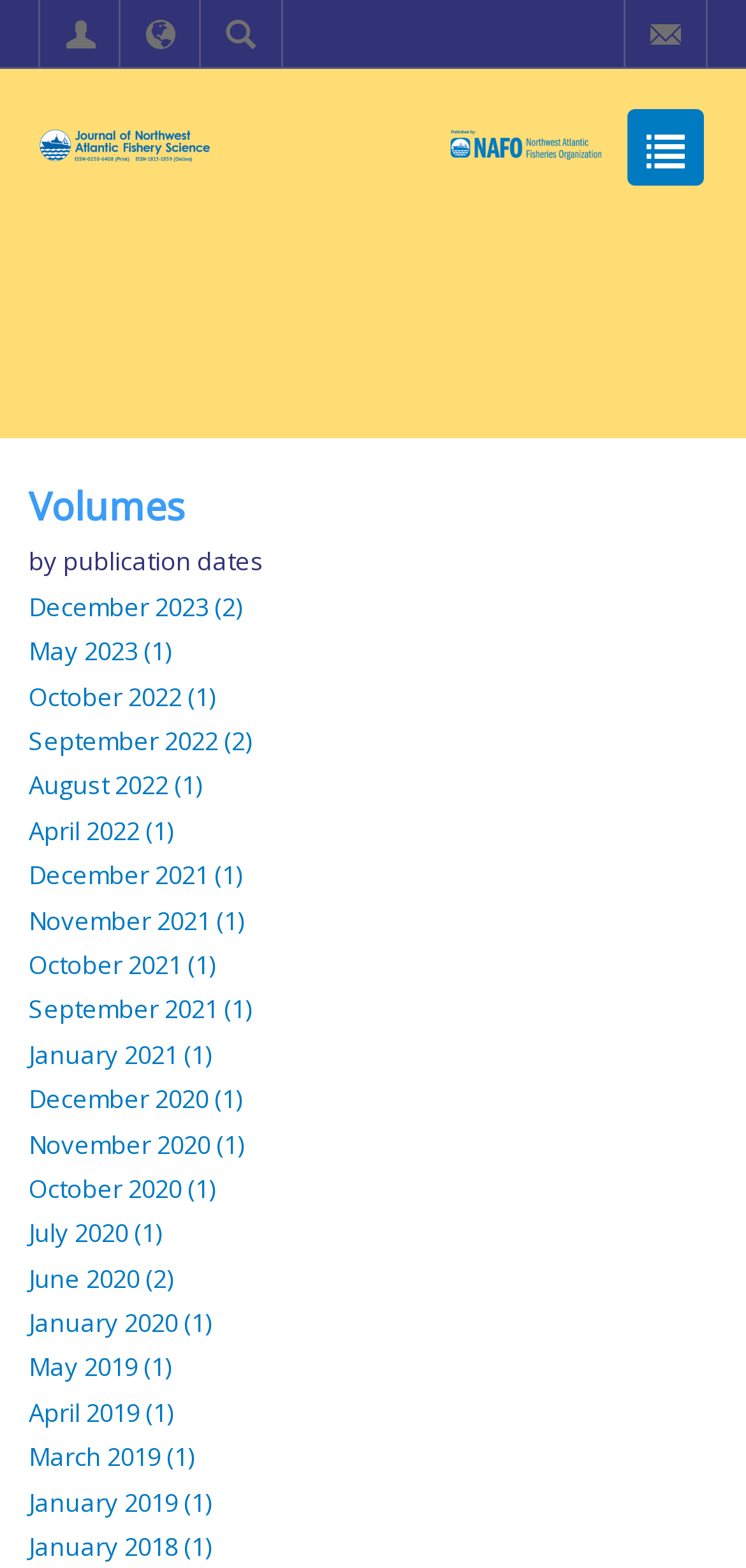Extract the bounding box of the UI element described as: "aria-label="JNAFS" title="JNAFS"".

[0.051, 0.079, 0.821, 0.101]